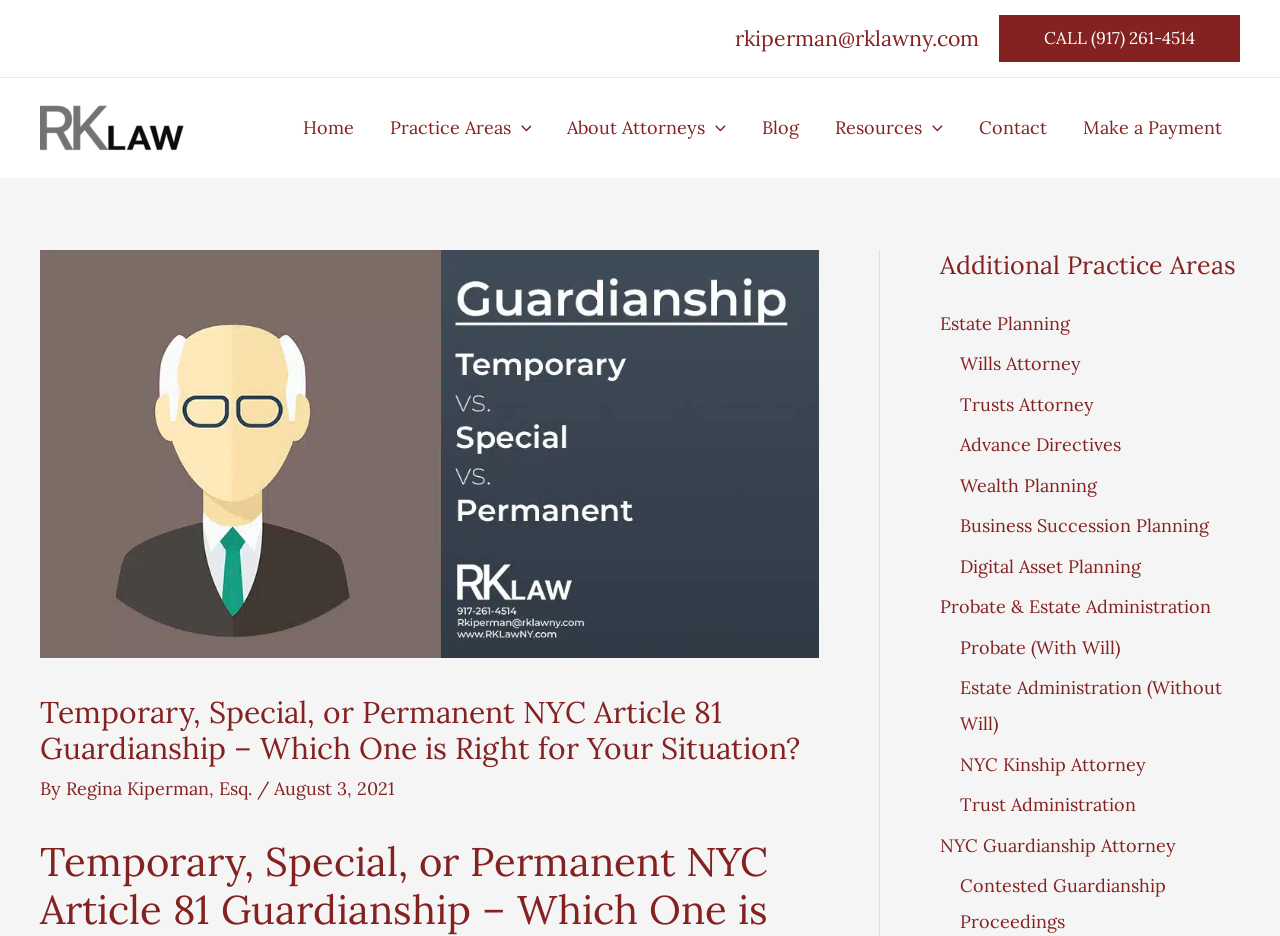Please determine the bounding box coordinates of the section I need to click to accomplish this instruction: "Contact the attorney".

[0.78, 0.016, 0.969, 0.066]